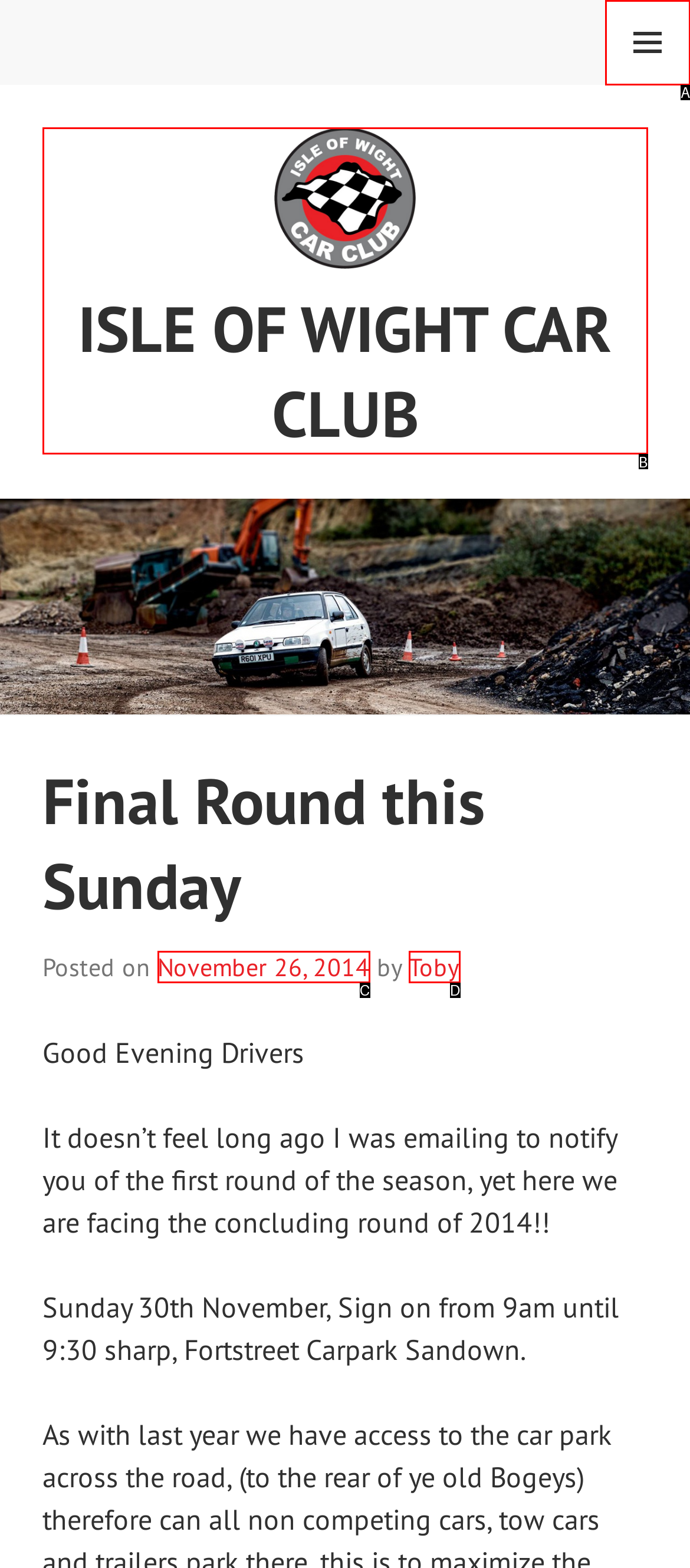Identify the UI element that best fits the description: November 26, 2014
Respond with the letter representing the correct option.

C